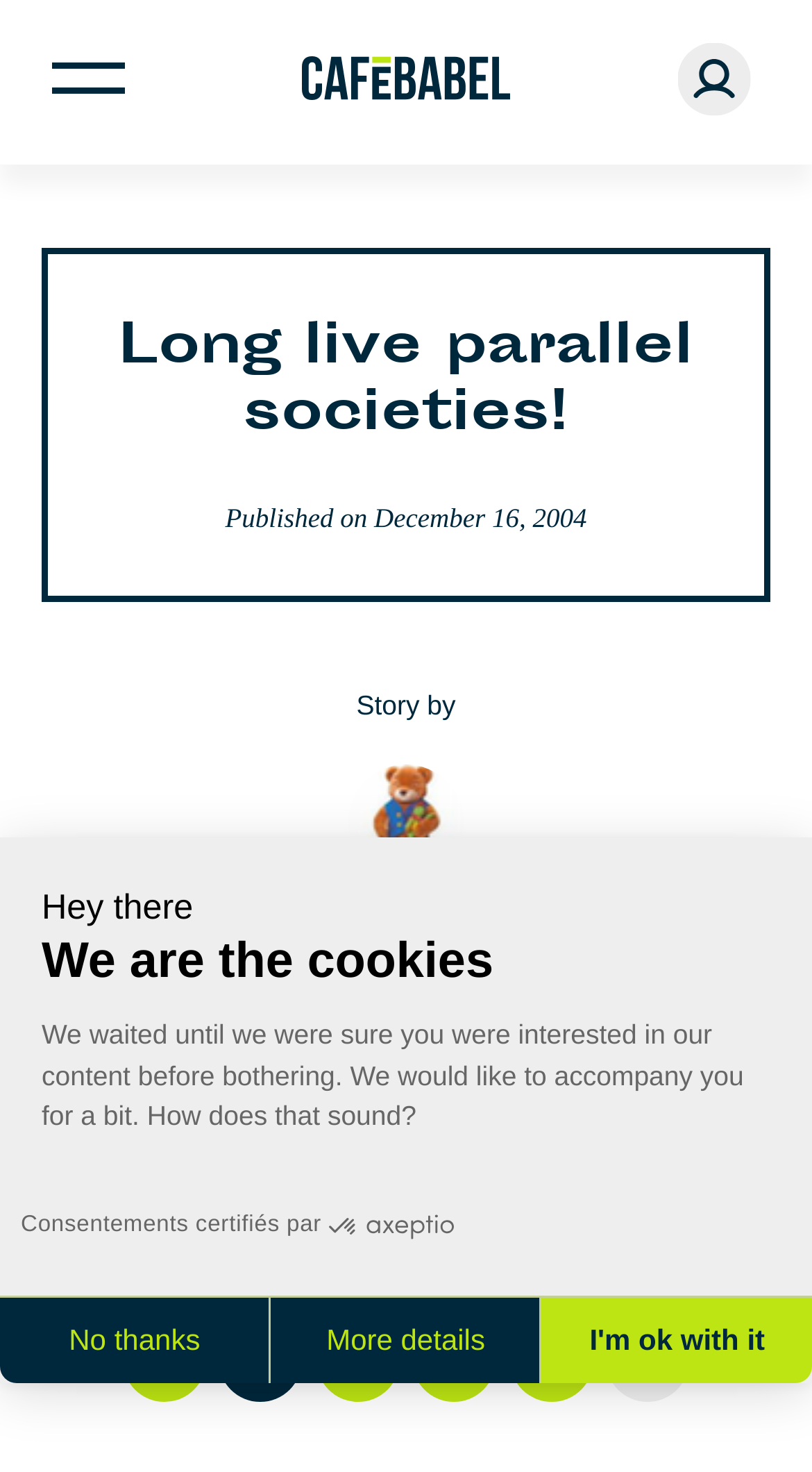Identify the bounding box of the HTML element described as: "it".

[0.627, 0.896, 0.73, 0.952]